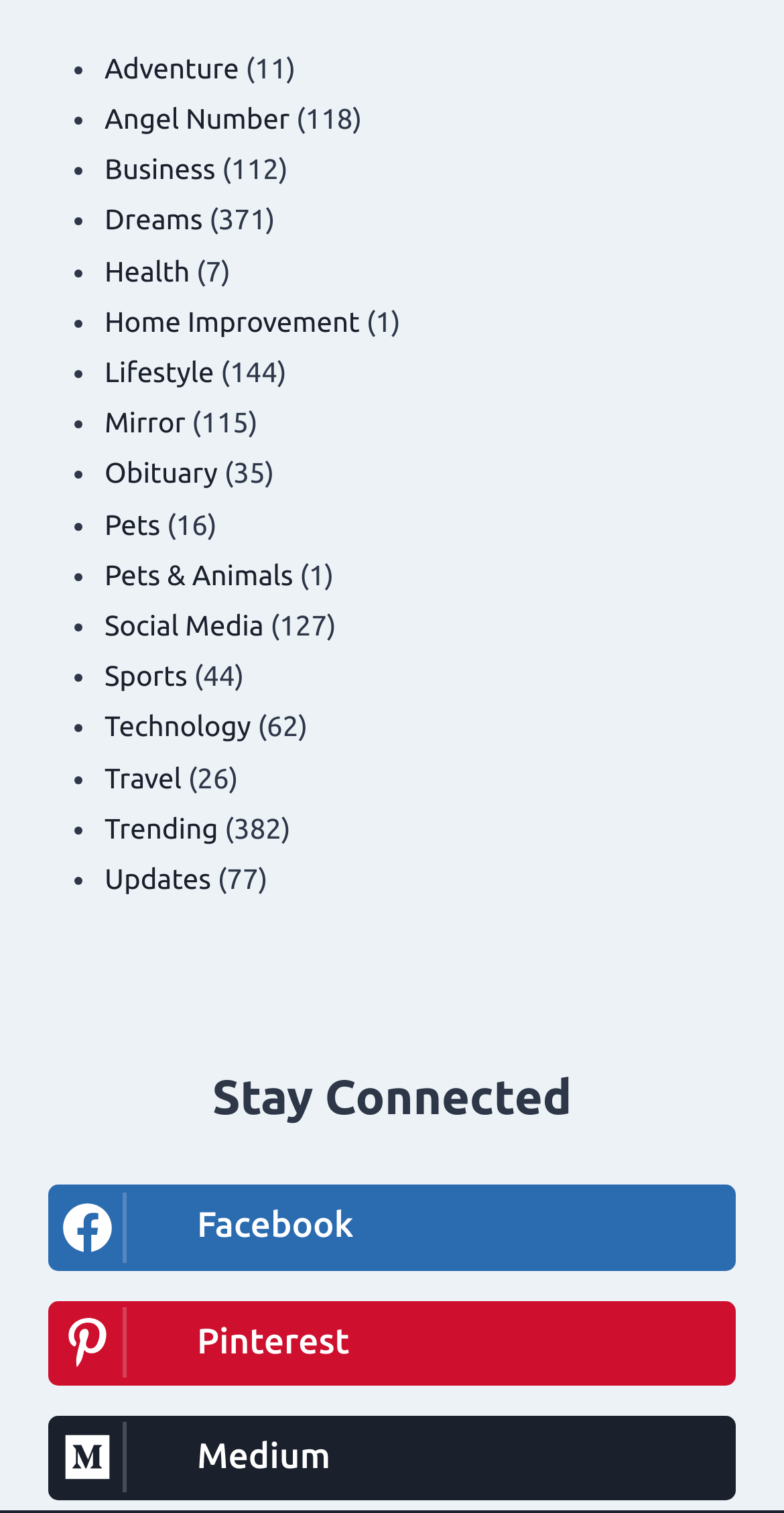Please locate the bounding box coordinates of the element's region that needs to be clicked to follow the instruction: "Click on Adventure". The bounding box coordinates should be provided as four float numbers between 0 and 1, i.e., [left, top, right, bottom].

[0.133, 0.034, 0.305, 0.056]